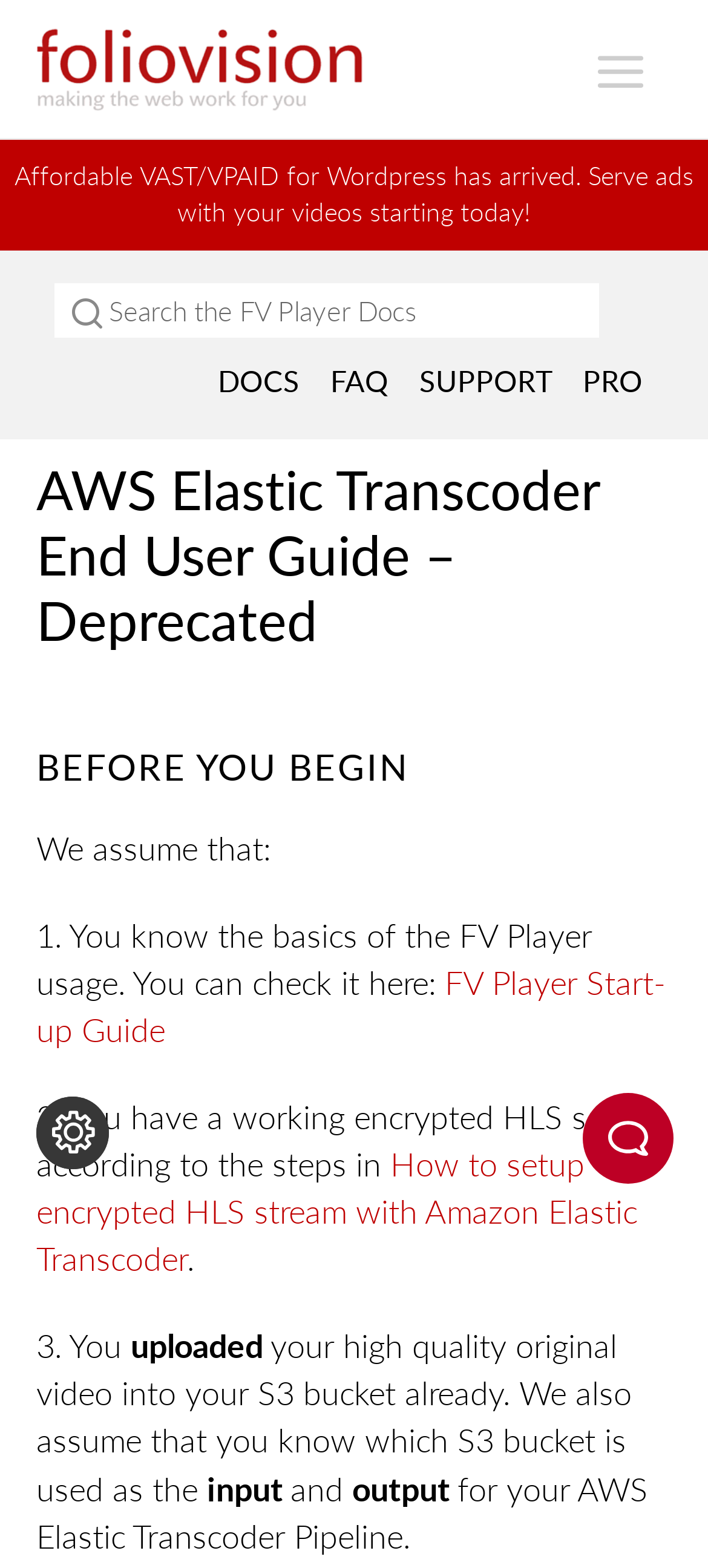Pinpoint the bounding box coordinates of the clickable element to carry out the following instruction: "Read the AWS Elastic Transcoder End User Guide."

[0.051, 0.291, 0.949, 0.416]